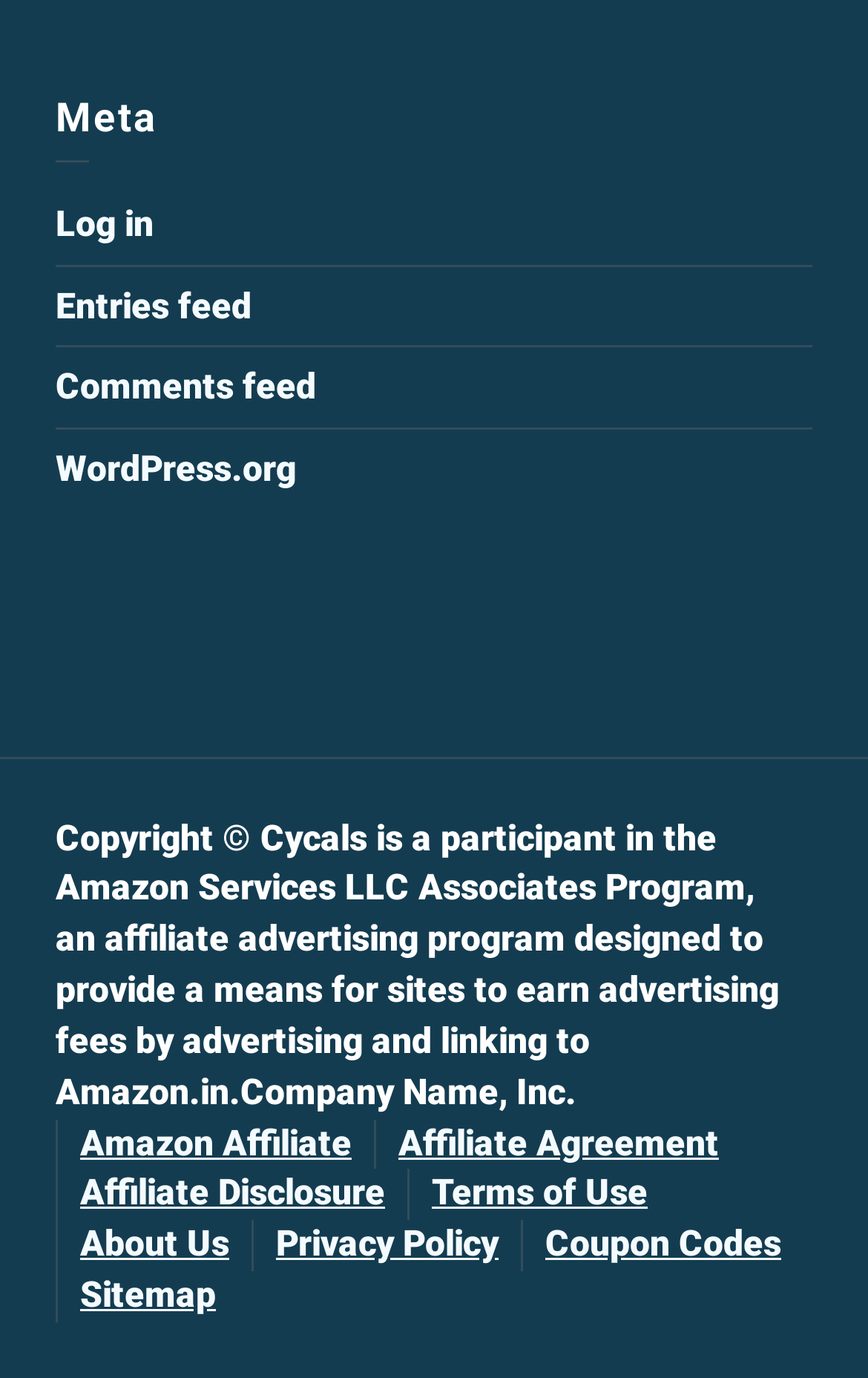Using details from the image, please answer the following question comprehensively:
What is the company name mentioned in the copyright text?

I found the answer by looking at the StaticText element with the text 'Copyright © Cycals is a participant in the Amazon Services LLC Associates Program...Company Name, Inc.'. This text mentions the company name.